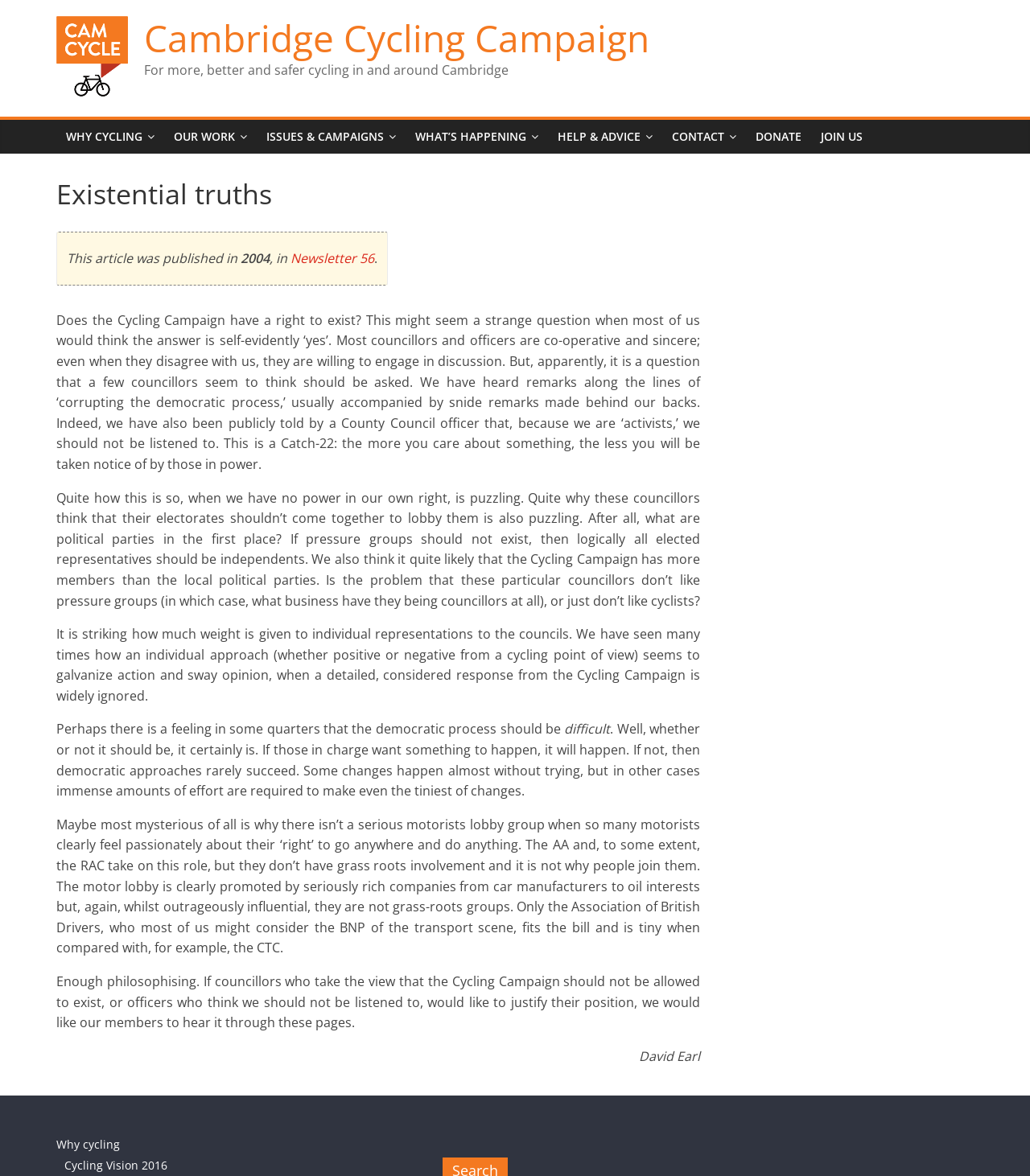Locate the bounding box coordinates of the clickable area to execute the instruction: "Contact the Cambridge Cycling Campaign". Provide the coordinates as four float numbers between 0 and 1, represented as [left, top, right, bottom].

[0.643, 0.102, 0.724, 0.131]